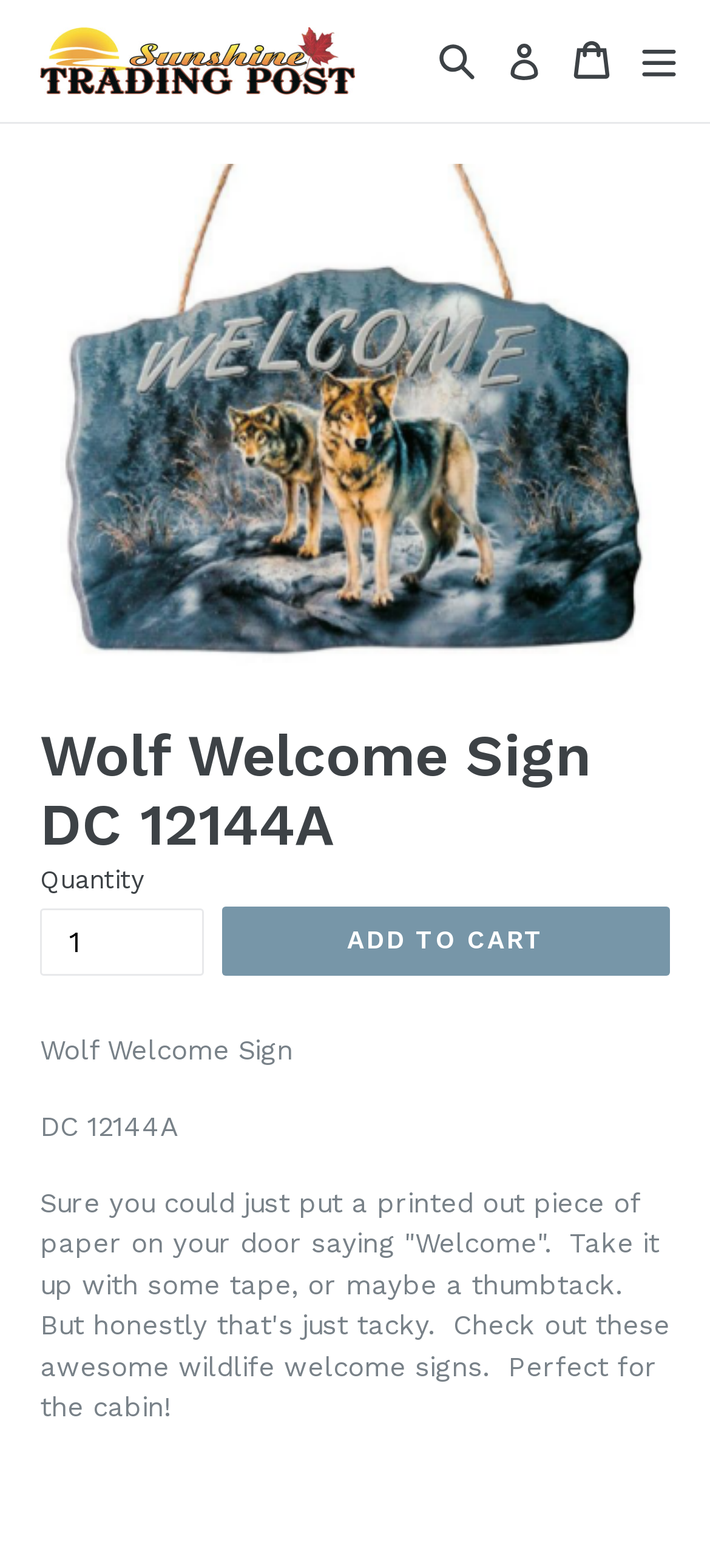Determine the bounding box coordinates for the UI element matching this description: "Cart Cart".

[0.792, 0.0, 0.874, 0.077]